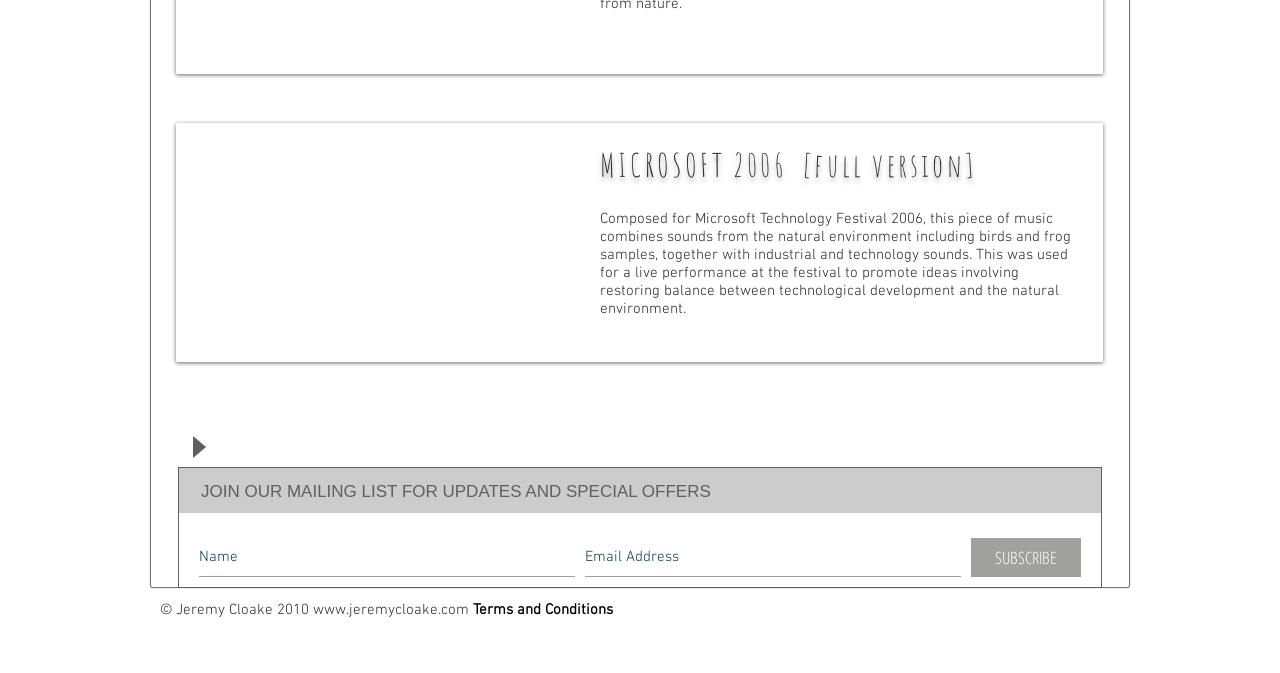Who owns the copyright of the webpage?
Provide an in-depth and detailed answer to the question.

The copyright information at the bottom of the webpage states '© Jeremy Cloake 2010', indicating that Jeremy Cloake owns the copyright of the webpage.